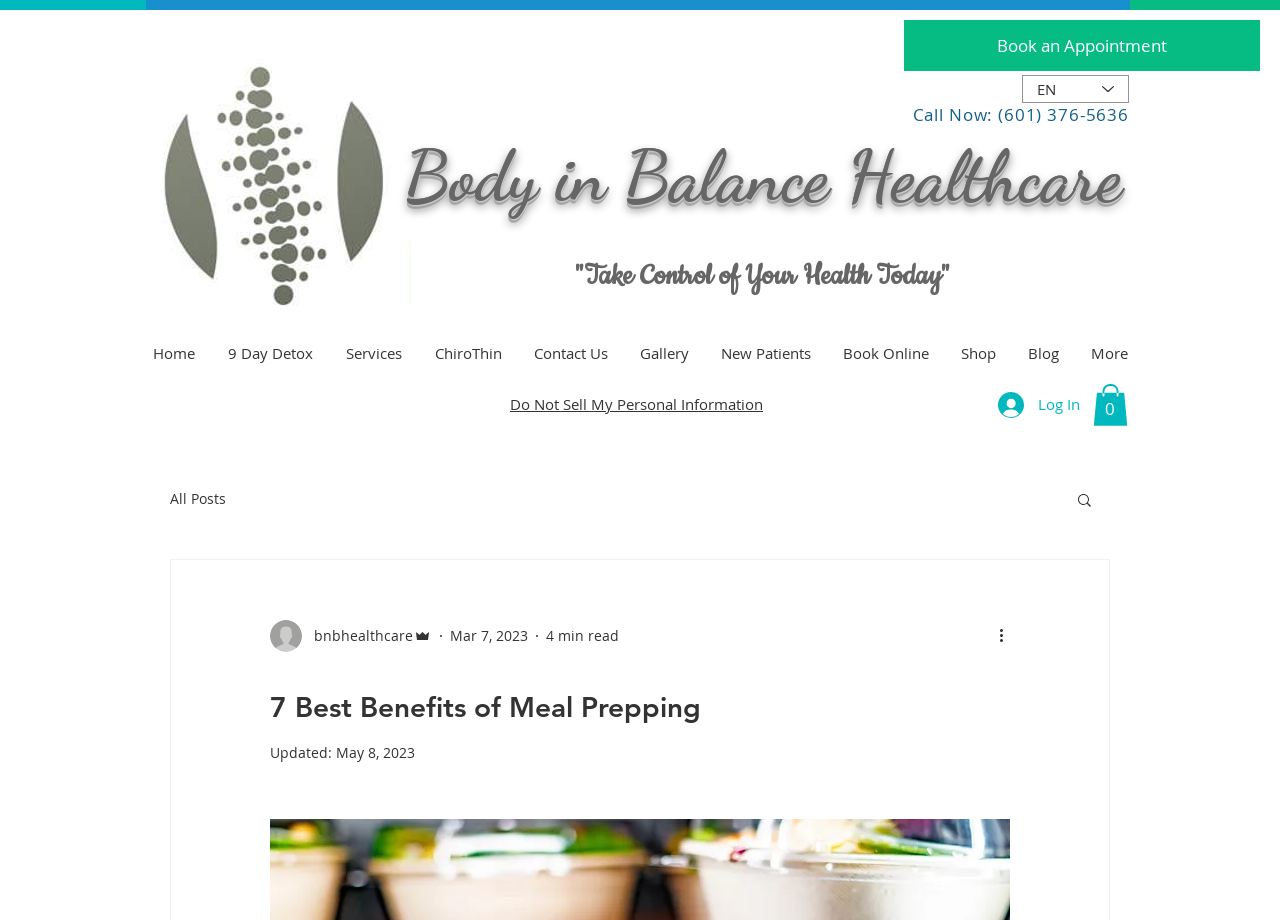Write an elaborate caption that captures the essence of the webpage.

The webpage appears to be a blog post from Body in Balance Healthcare, with the title "7 Best Benefits of Meal Prepping". At the top of the page, there is a navigation menu with links to various sections of the website, including "Home", "9 Day Detox", "Services", and more. Below the navigation menu, there is a heading that reads "Body in Balance Healthcare" and a link to "Book an Appointment".

On the right side of the page, there is a section with a heading that reads "Take Control of Your Health Today" and a call-to-action button that says "Call Now" with a phone number. Below this section, there is a language selector dropdown menu and a link to "Book Online".

The main content of the page is the blog post, which is divided into sections with headings and paragraphs of text. The post discusses the benefits of meal prepping and includes a brief summary of the article at the top. There is also a section with the author's information, including their picture, name, and a link to their profile.

At the bottom of the page, there are links to related articles and a search bar. There is also a button to log in and a cart icon with a count of 0 items. Additionally, there is a button that says "Do Not Sell My Personal Information" and a link to the website's terms and conditions.

Throughout the page, there are various images, including the author's picture, icons for the navigation menu, and a logo for Body in Balance Healthcare. The overall layout of the page is clean and easy to navigate, with clear headings and concise text.